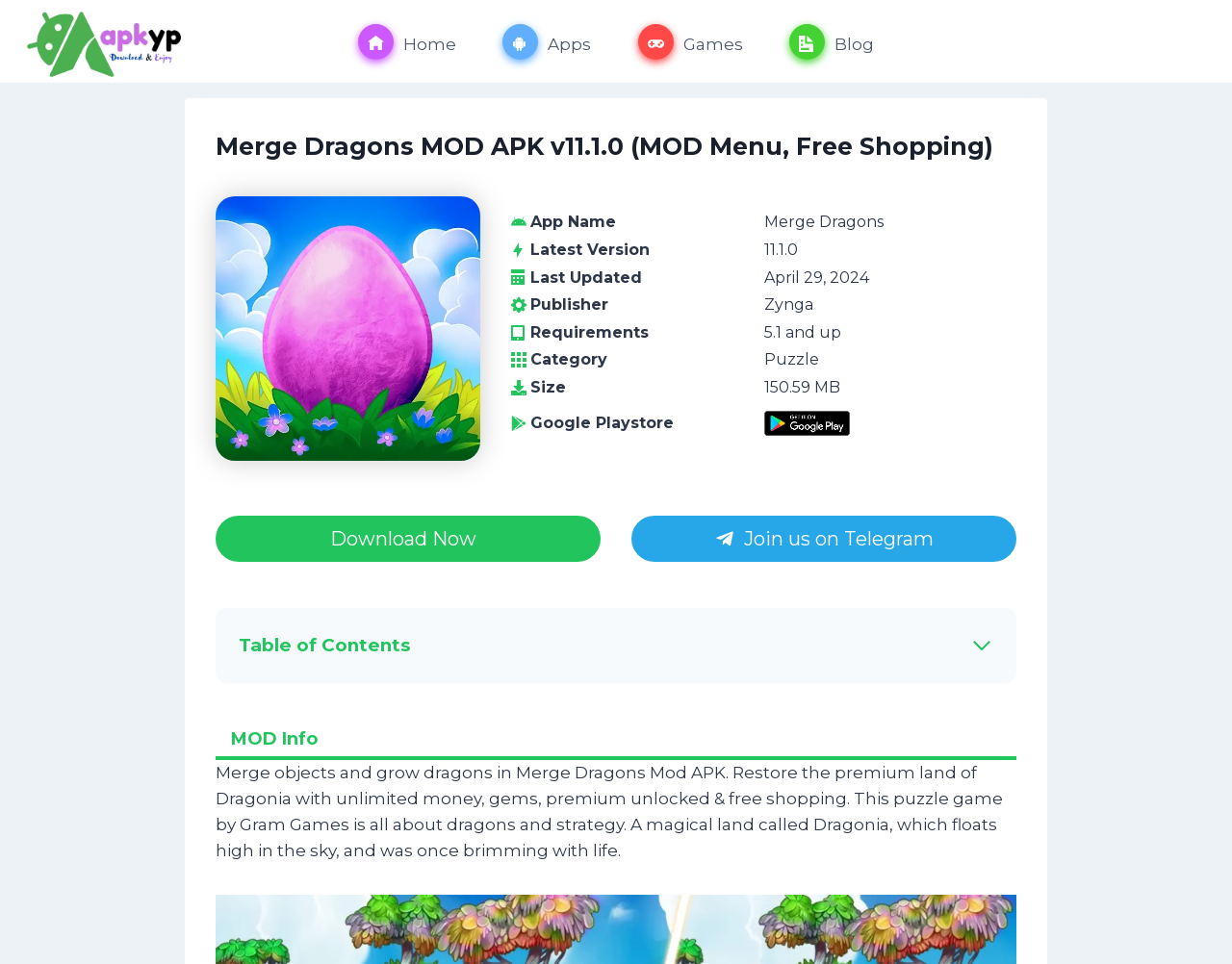What is the category of the APK?
Please provide a comprehensive and detailed answer to the question.

I found the answer by looking at the static text element which says 'Category' and its corresponding value 'Puzzle'.